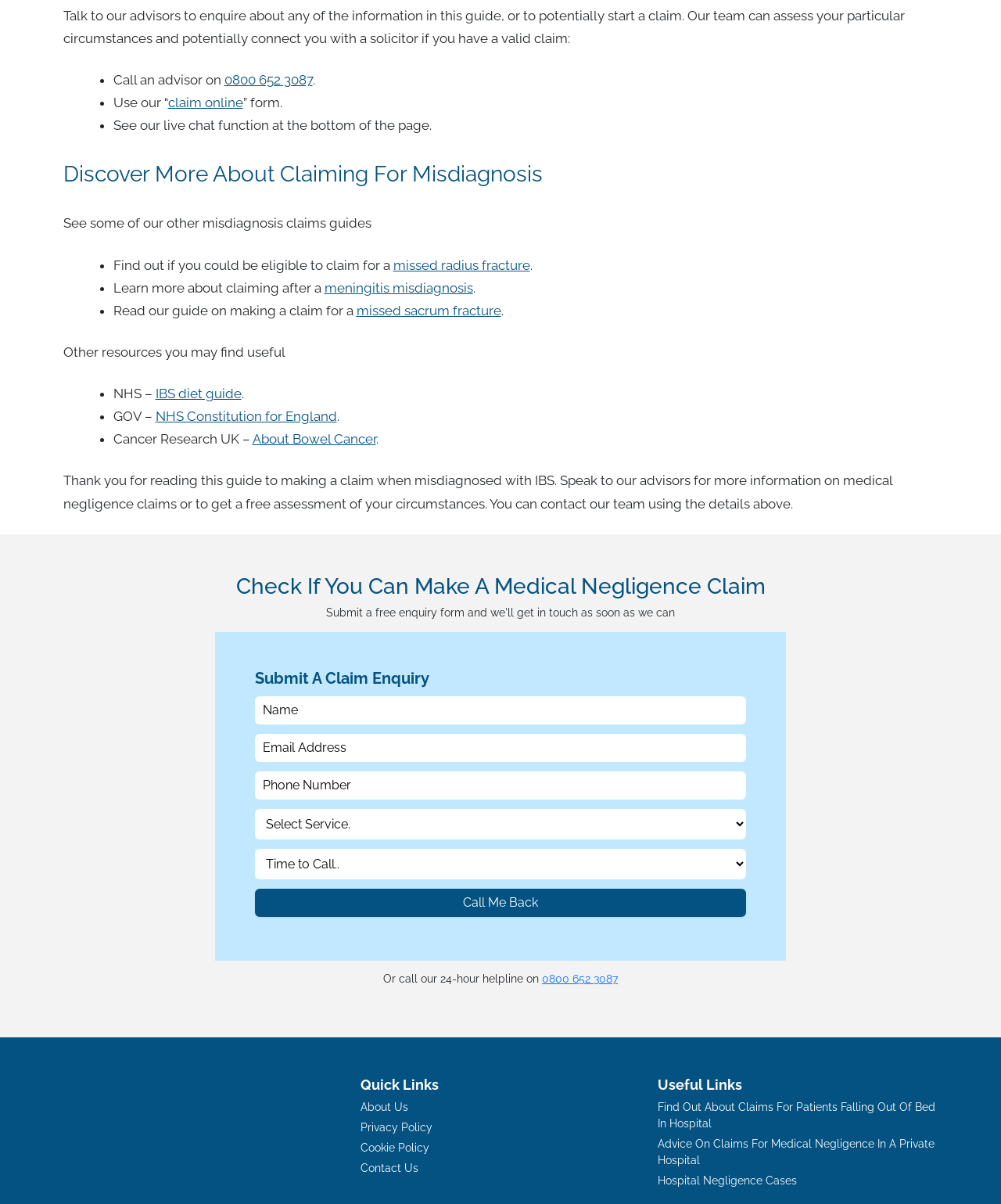Provide the bounding box coordinates of the area you need to click to execute the following instruction: "Submit a claim enquiry".

[0.255, 0.556, 0.429, 0.571]